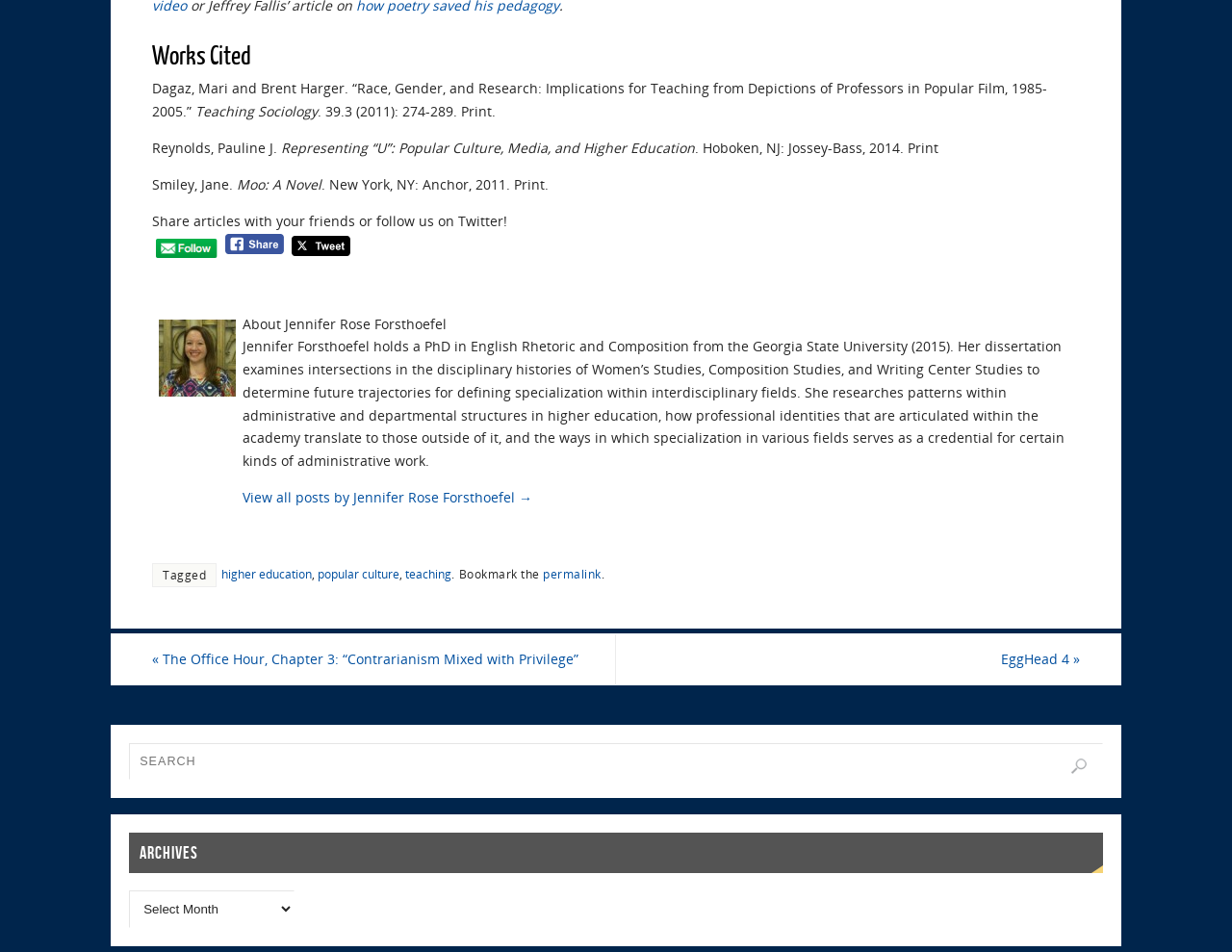Answer the question below with a single word or a brief phrase: 
What is the name of the person described in the 'About' section?

Jennifer Rose Forsthoefel